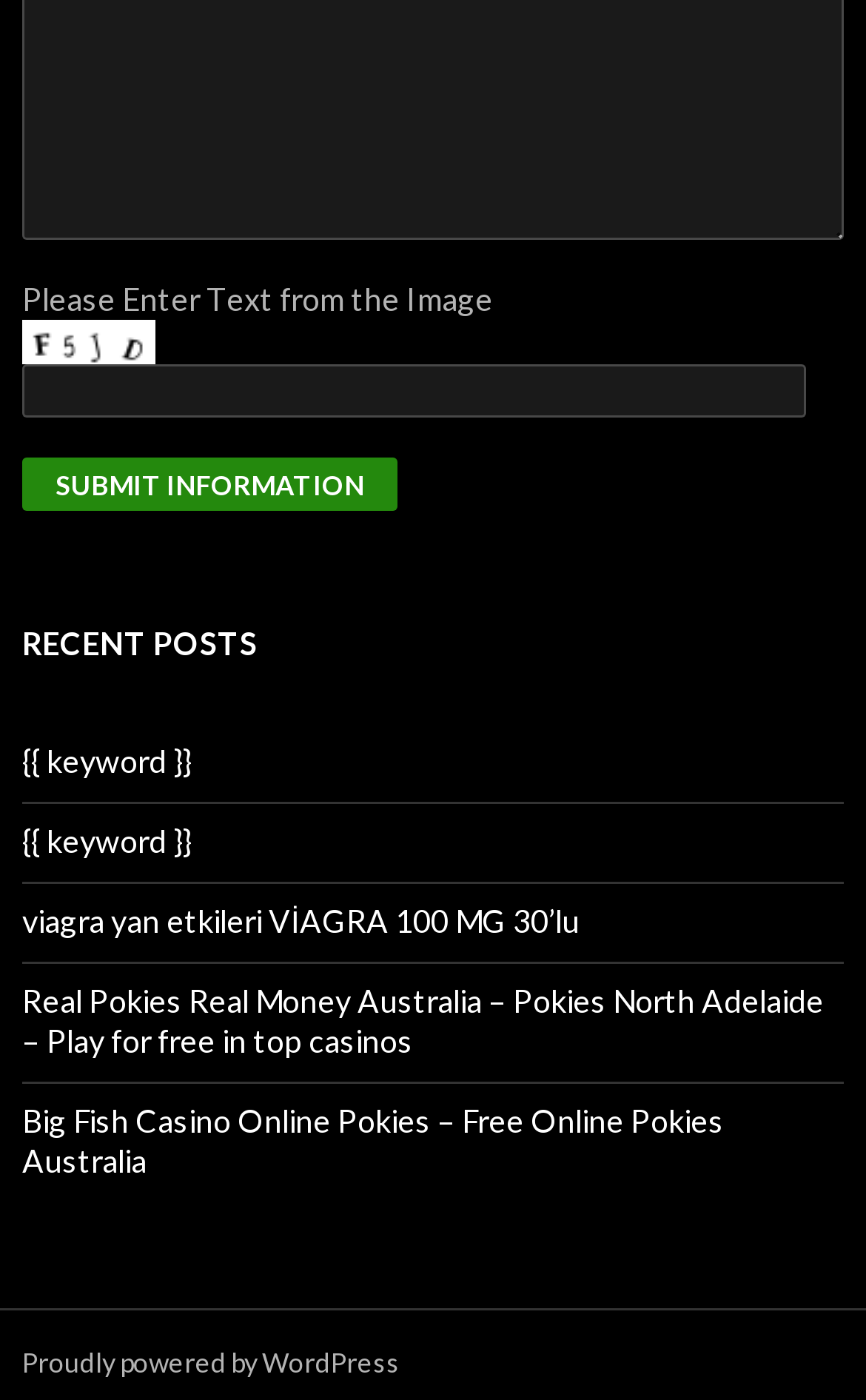Indicate the bounding box coordinates of the element that must be clicked to execute the instruction: "Enter text in the captcha field". The coordinates should be given as four float numbers between 0 and 1, i.e., [left, top, right, bottom].

[0.026, 0.26, 0.931, 0.298]